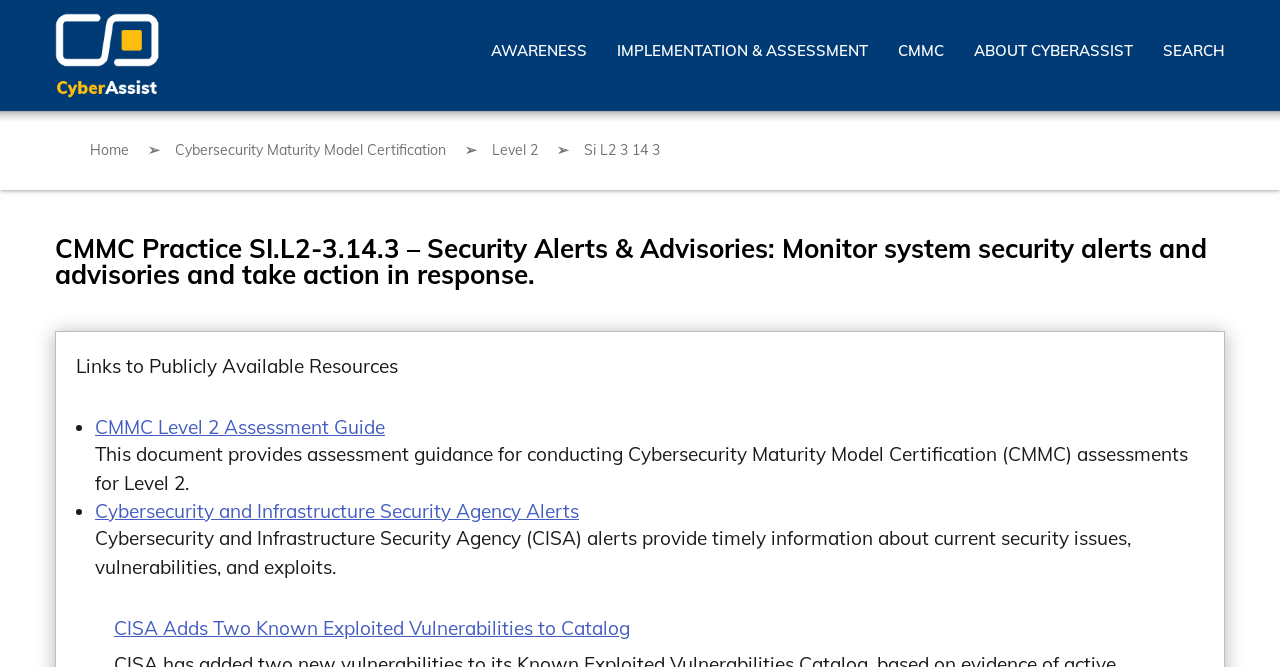Determine the bounding box coordinates of the clickable element to achieve the following action: 'Follow on Facebook'. Provide the coordinates as four float values between 0 and 1, formatted as [left, top, right, bottom].

None